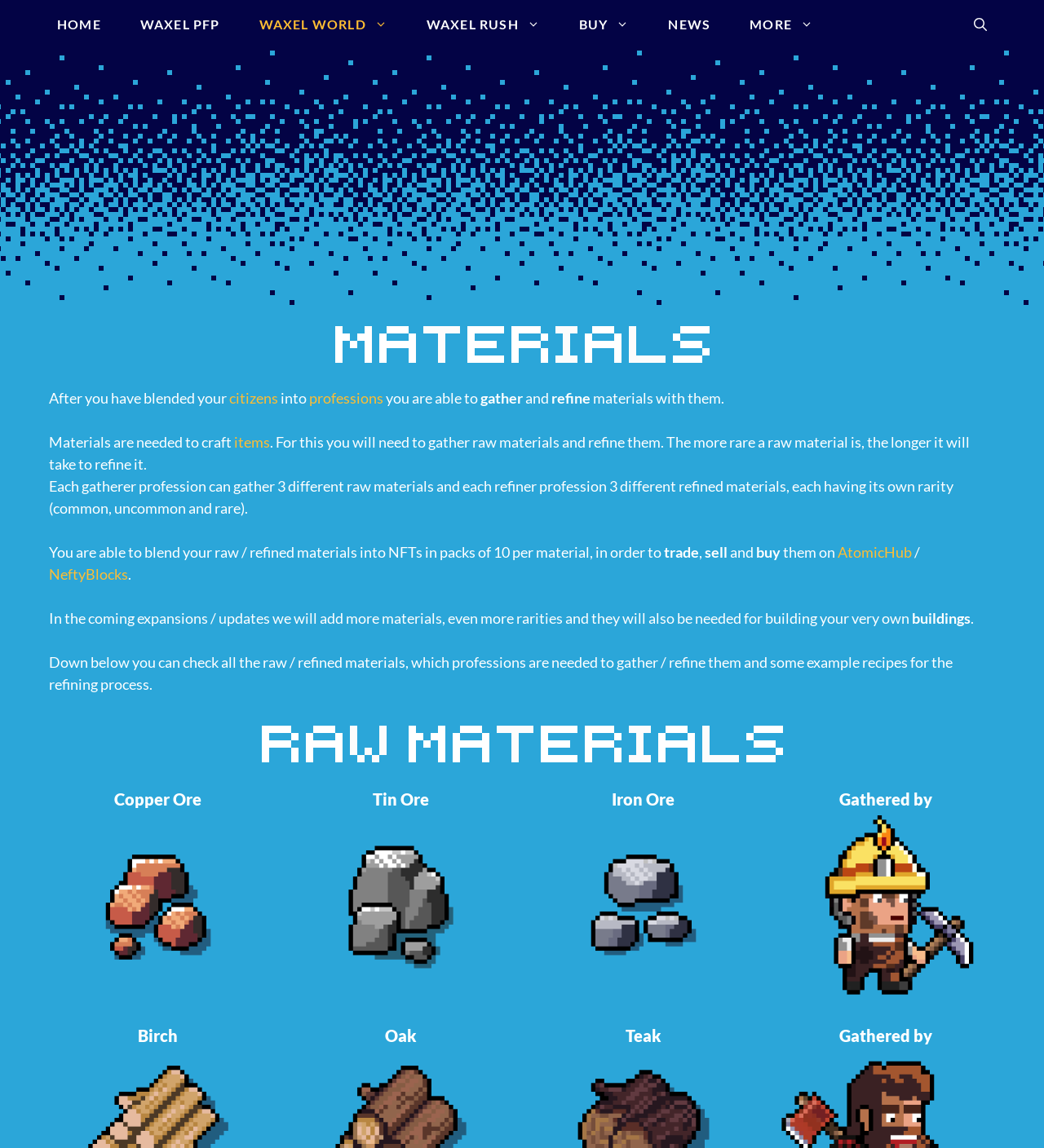Please identify the bounding box coordinates of where to click in order to follow the instruction: "Check AtomicHub".

[0.802, 0.473, 0.873, 0.489]